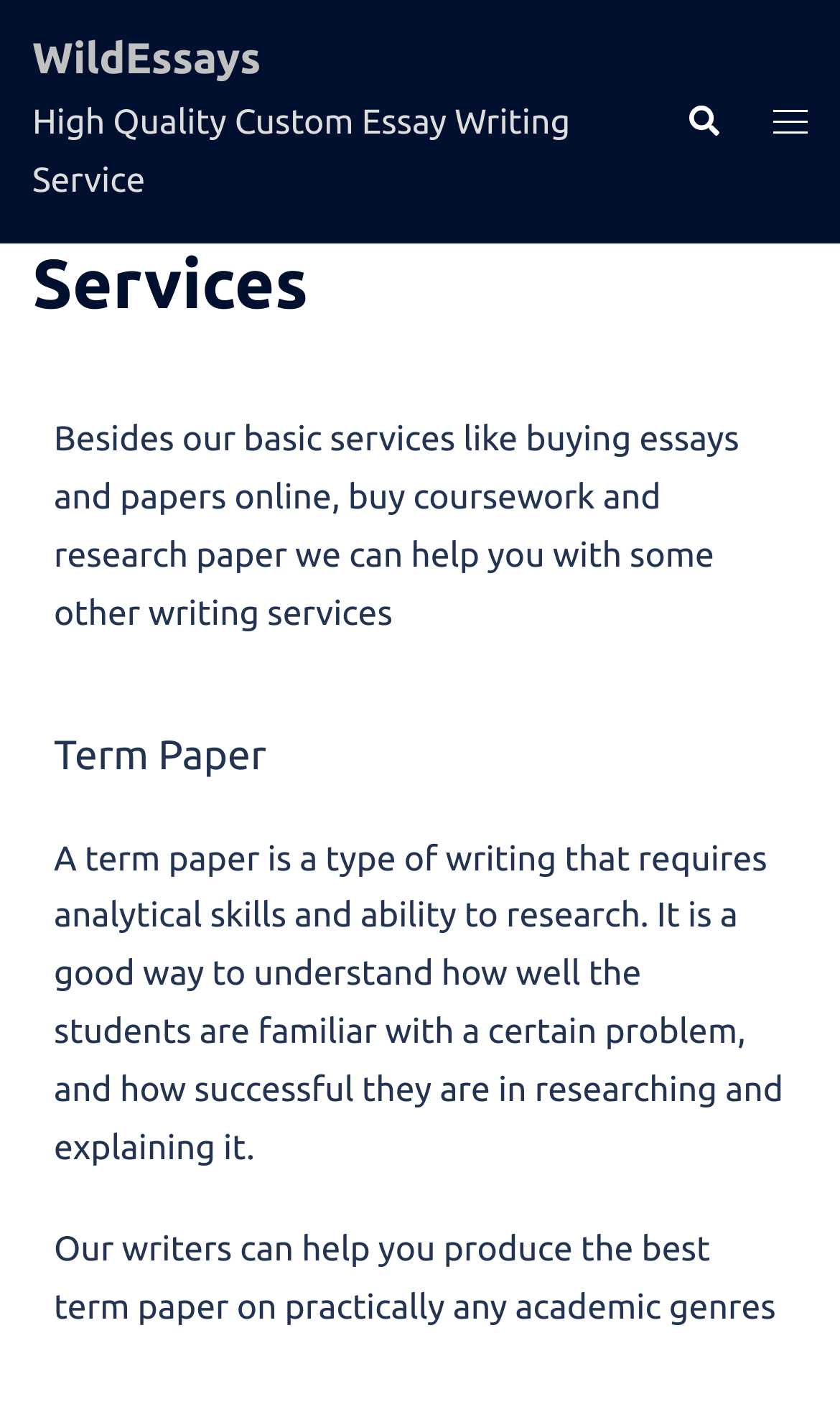What is the location of the search link?
Give a detailed response to the question by analyzing the screenshot.

Based on the bounding box coordinates, the search link is located at the top right of the webpage, with coordinates [0.815, 0.074, 0.856, 0.098].